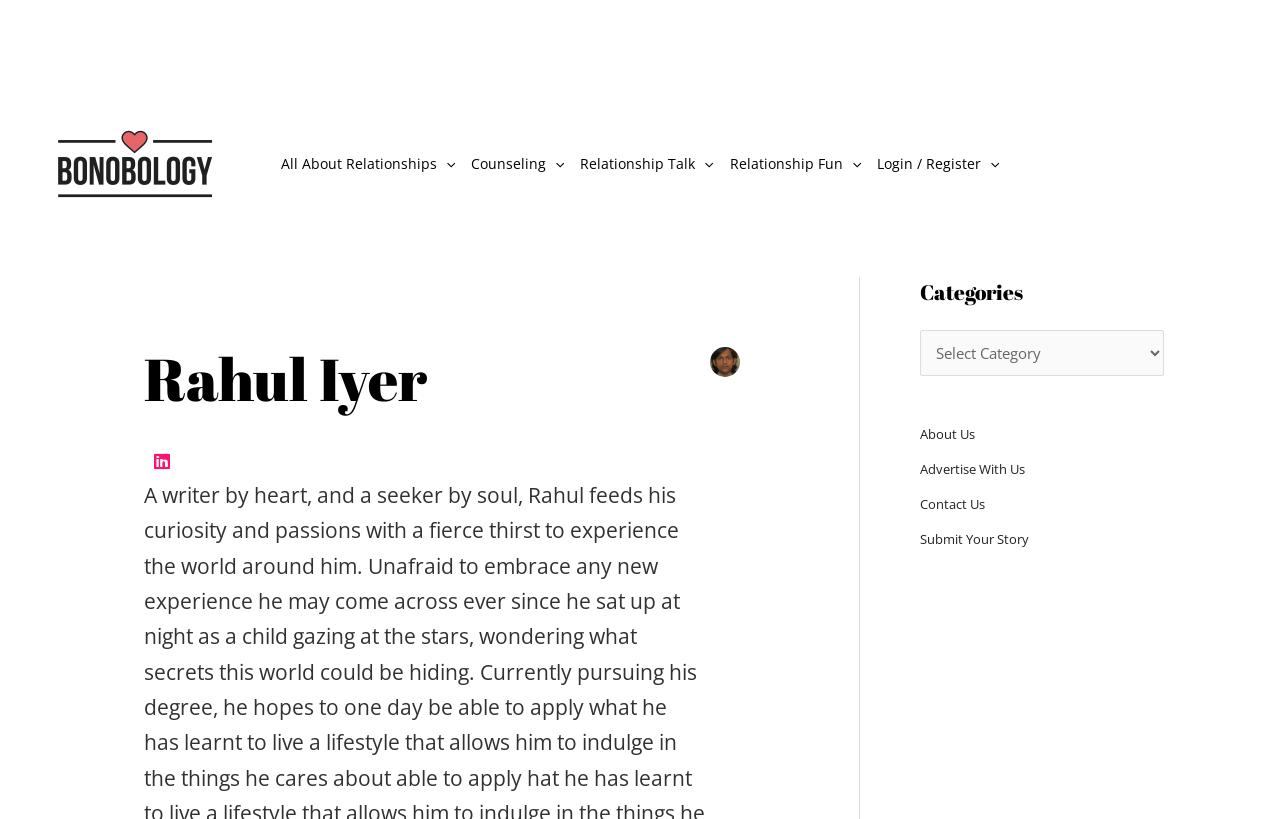Can you find the bounding box coordinates for the element that needs to be clicked to execute this instruction: "Select a category"? The coordinates should be given as four float numbers between 0 and 1, i.e., [left, top, right, bottom].

[0.719, 0.403, 0.909, 0.46]